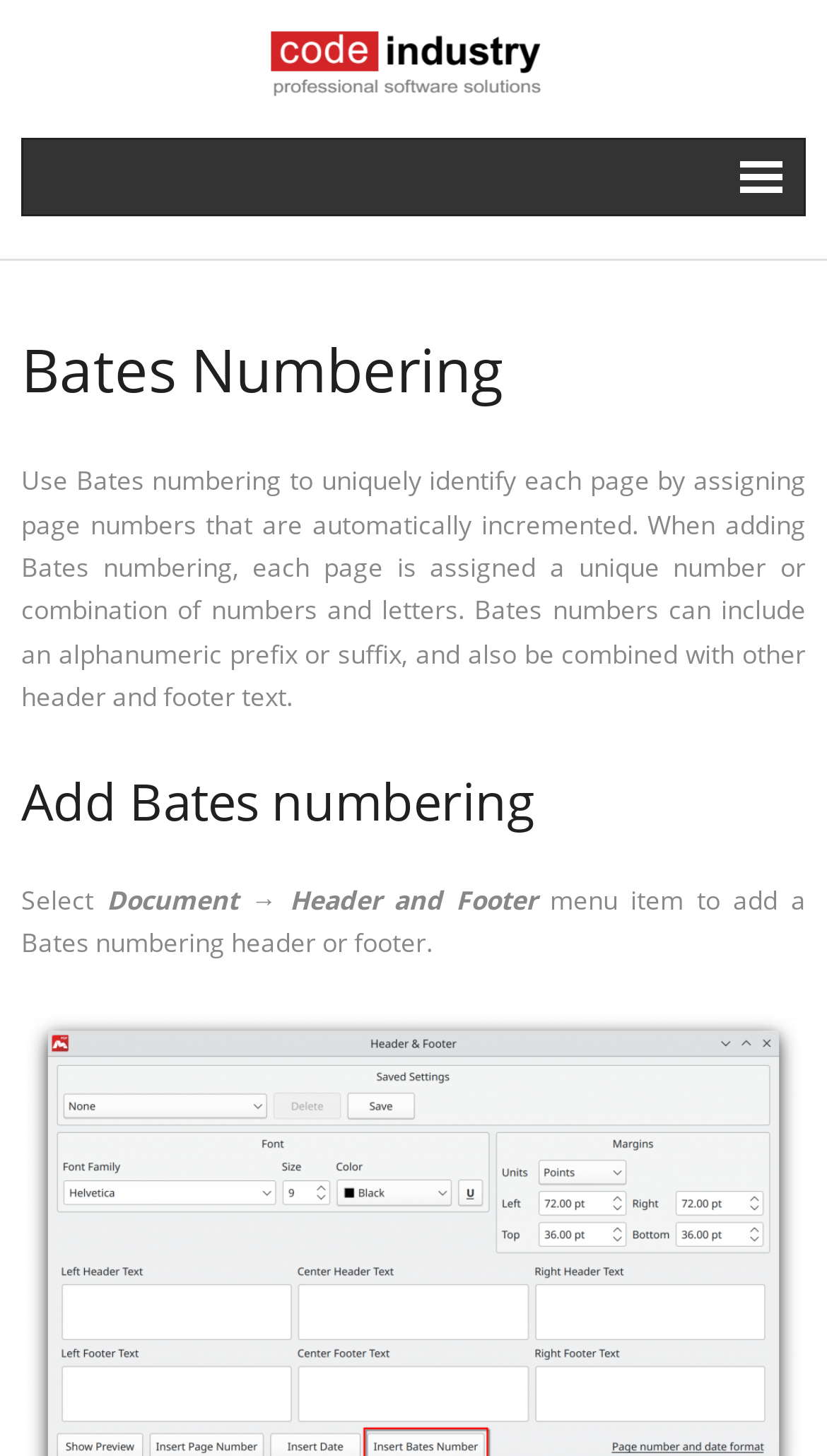What can a Bates number include?
Observe the image and answer the question with a one-word or short phrase response.

Alphanumeric prefix or suffix